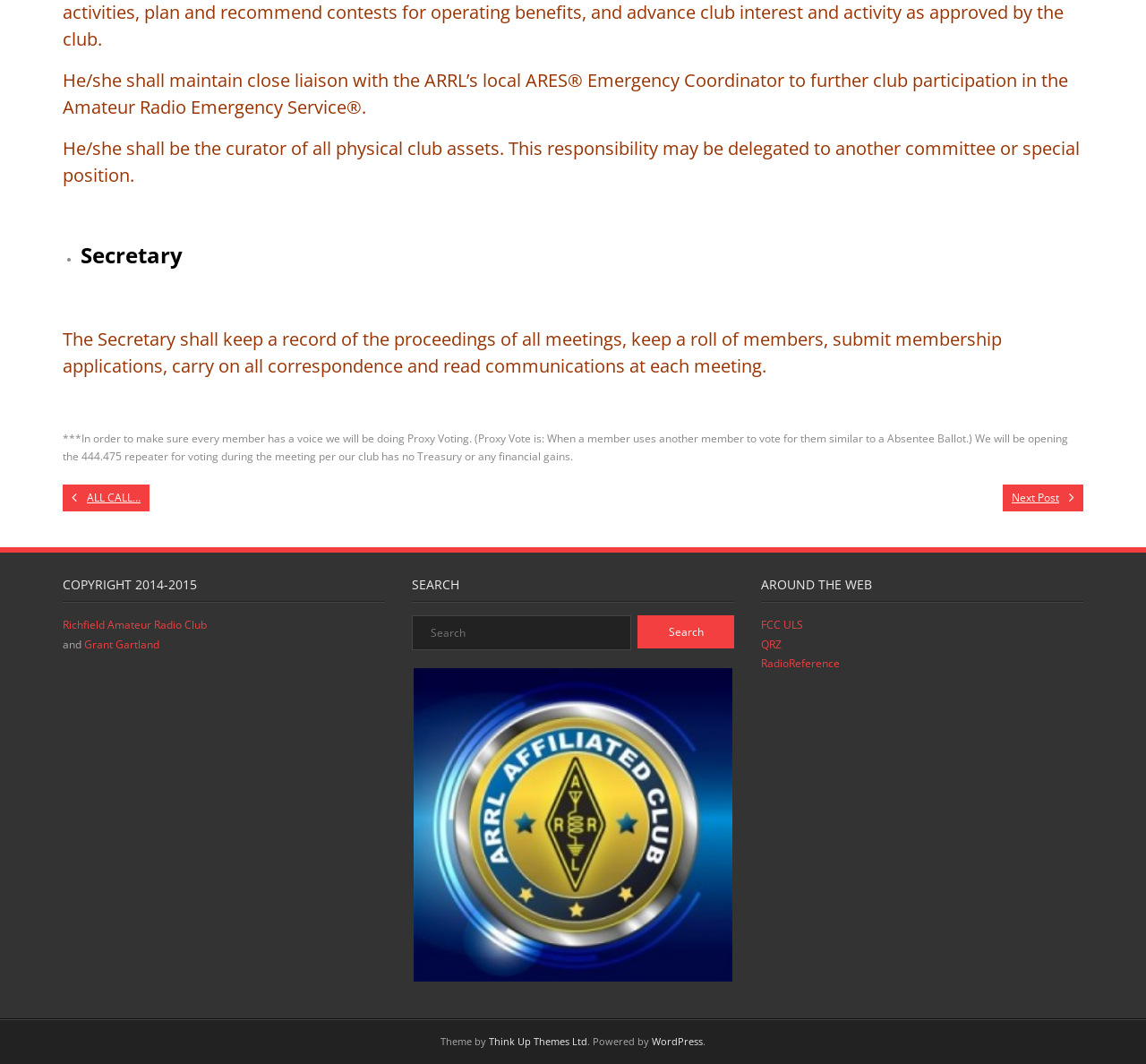Who is the author of the website's theme?
Identify the answer in the screenshot and reply with a single word or phrase.

Think Up Themes Ltd